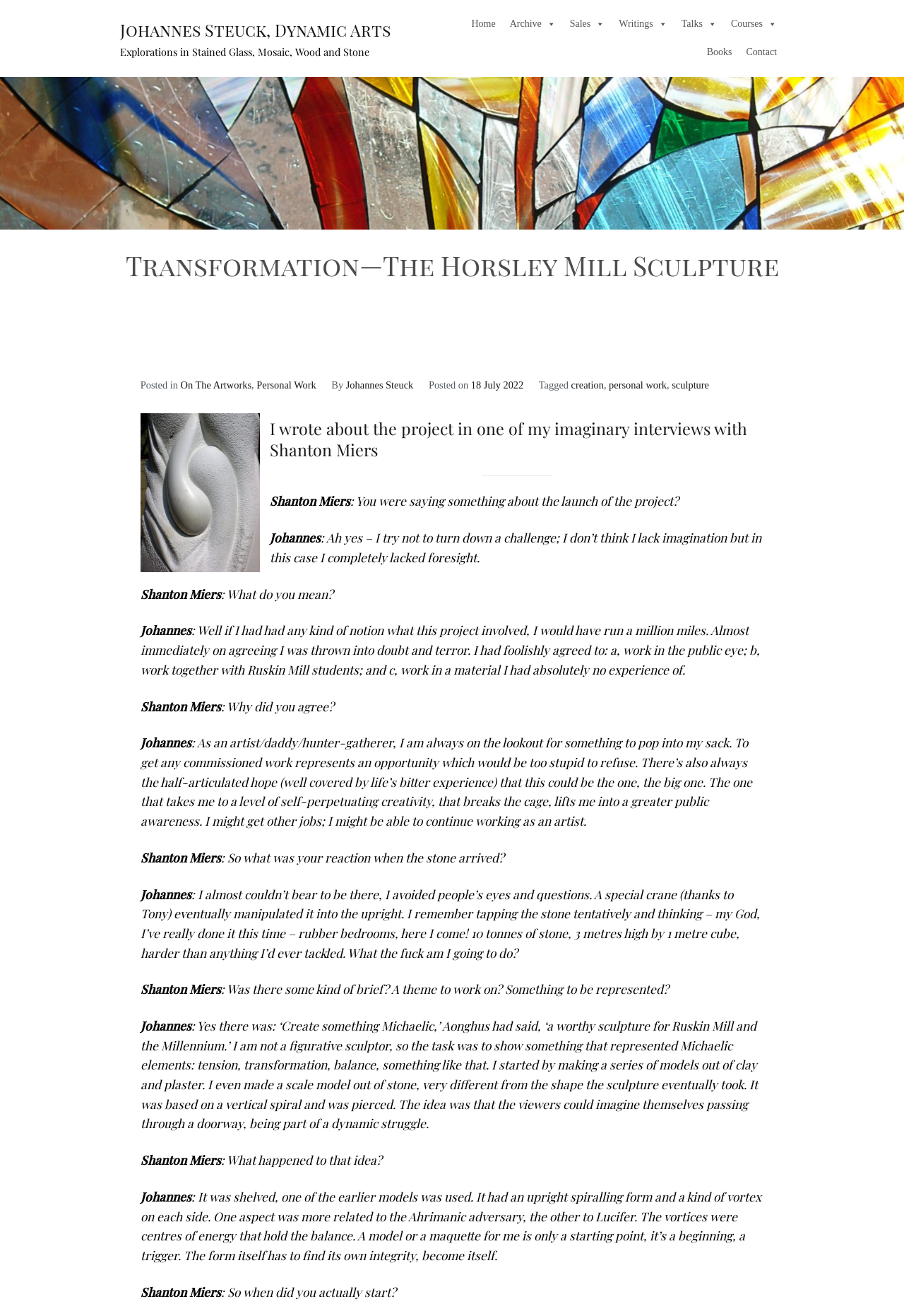Find the primary header on the webpage and provide its text.

Transformation—The Horsley Mill Sculpture